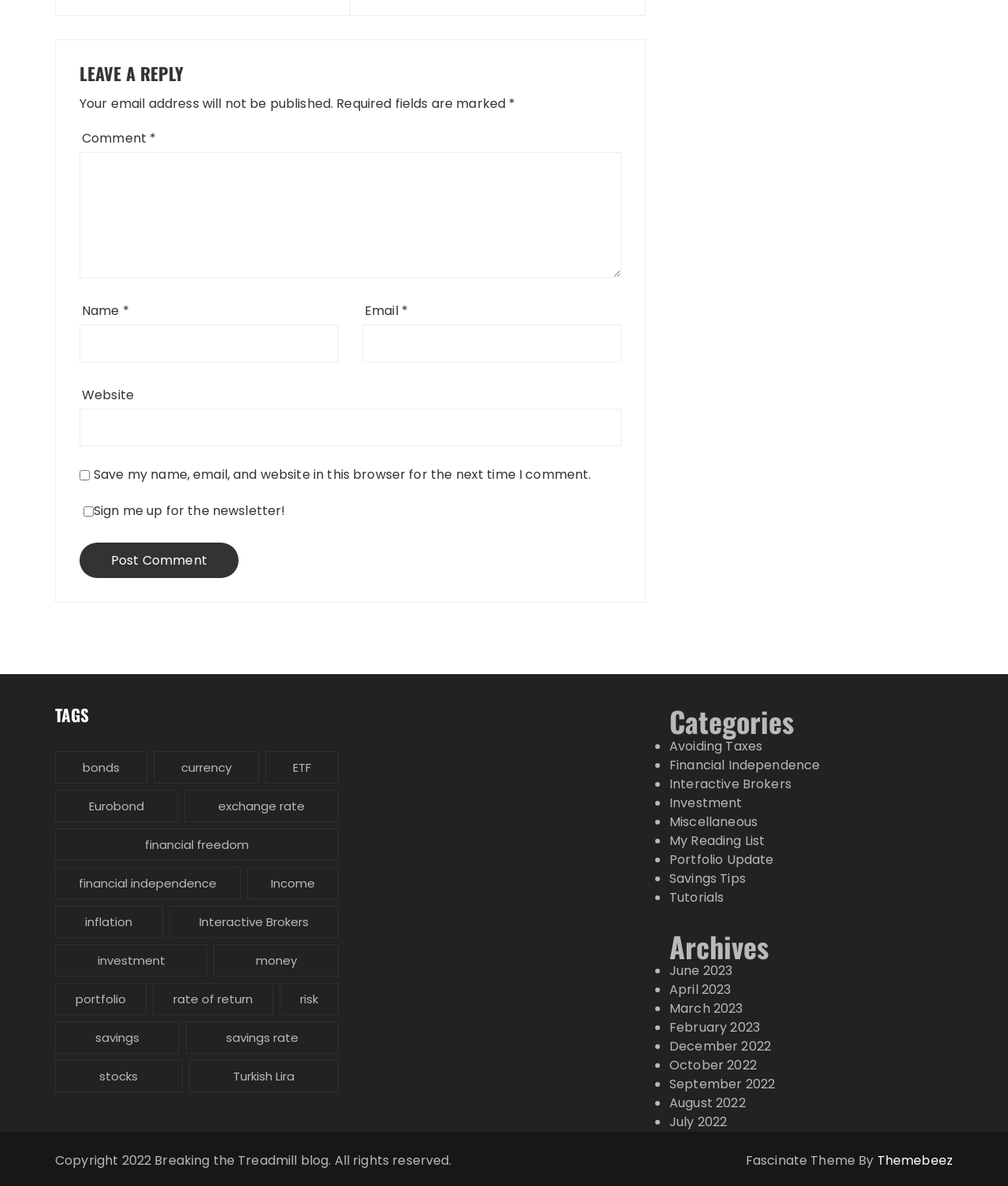Please locate the bounding box coordinates of the region I need to click to follow this instruction: "Enter your comment".

[0.079, 0.128, 0.616, 0.234]